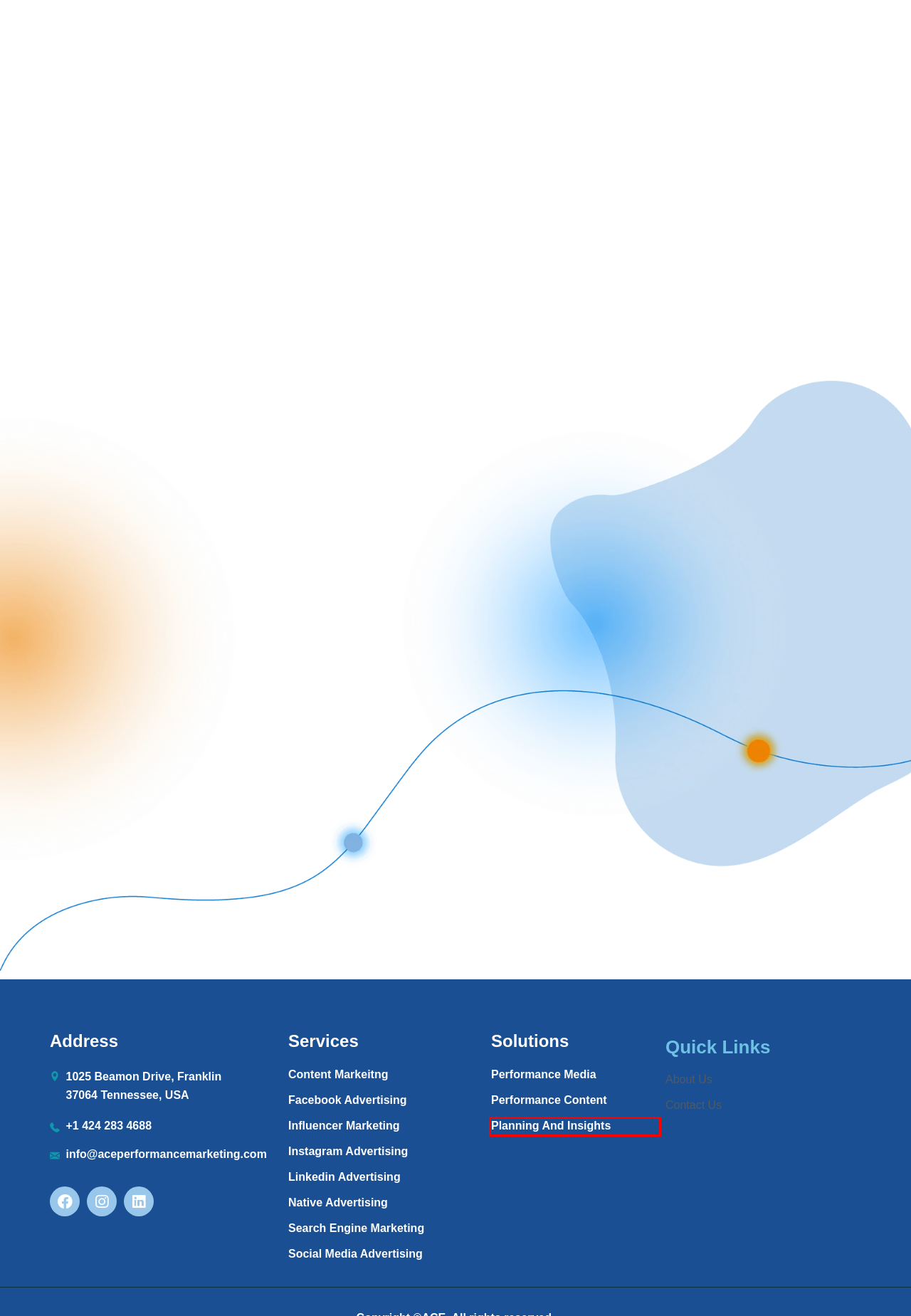You have a screenshot of a webpage with an element surrounded by a red bounding box. Choose the webpage description that best describes the new page after clicking the element inside the red bounding box. Here are the candidates:
A. Best Content Marketing Agency in India
B. Best LinkedIn Advertising Agency in India
C. Planning and Insights Services - APM
D. Best Instagram Advertising Agency in India
E. Best Native Advertising Agency in India
F. Best Facebook Advertising Agency in India
G. Performance Media Services - APM
H. Performance Content Services - APM

C